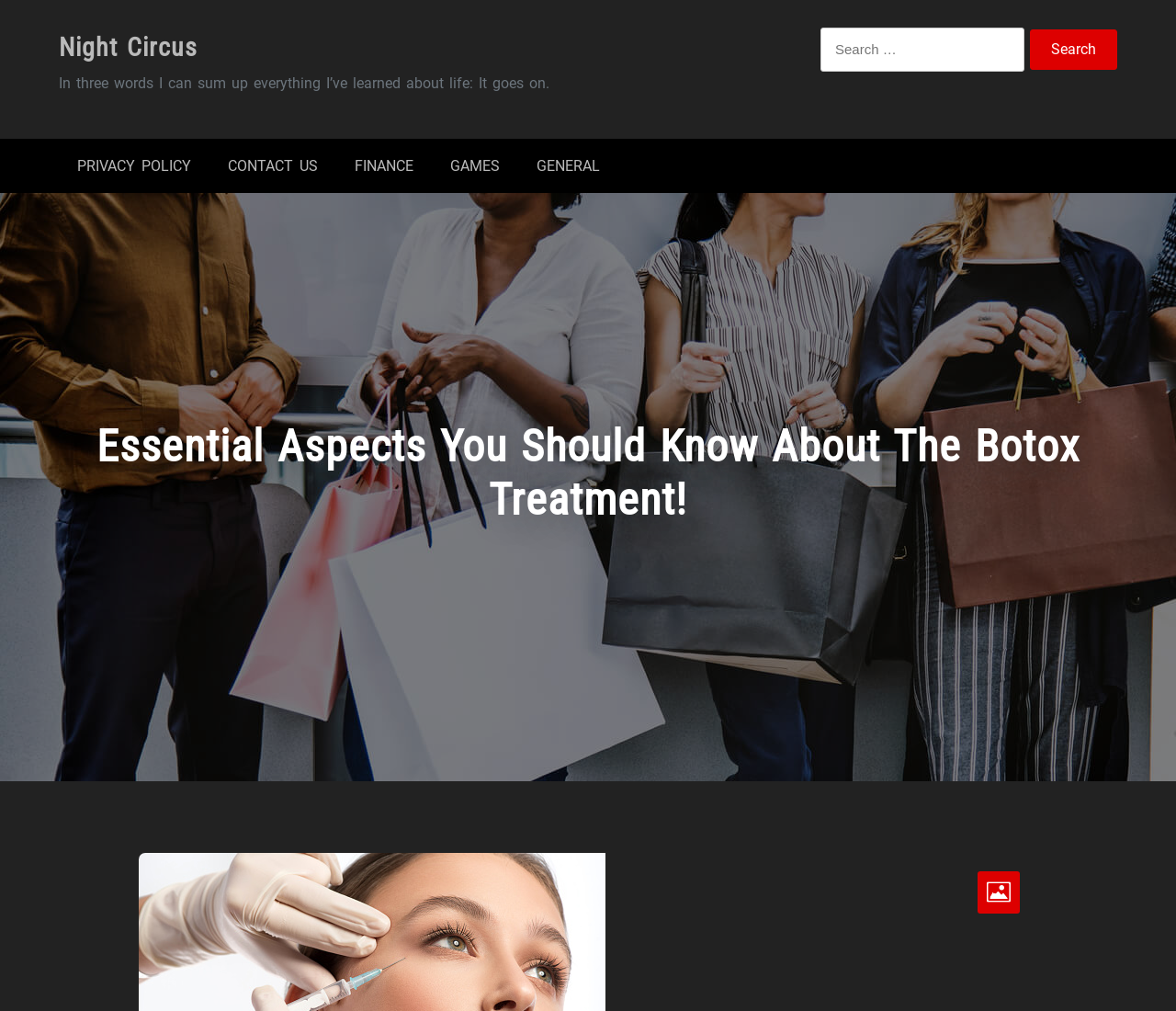Extract the main heading from the webpage content.

Essential Aspects You Should Know About The Botox Treatment!